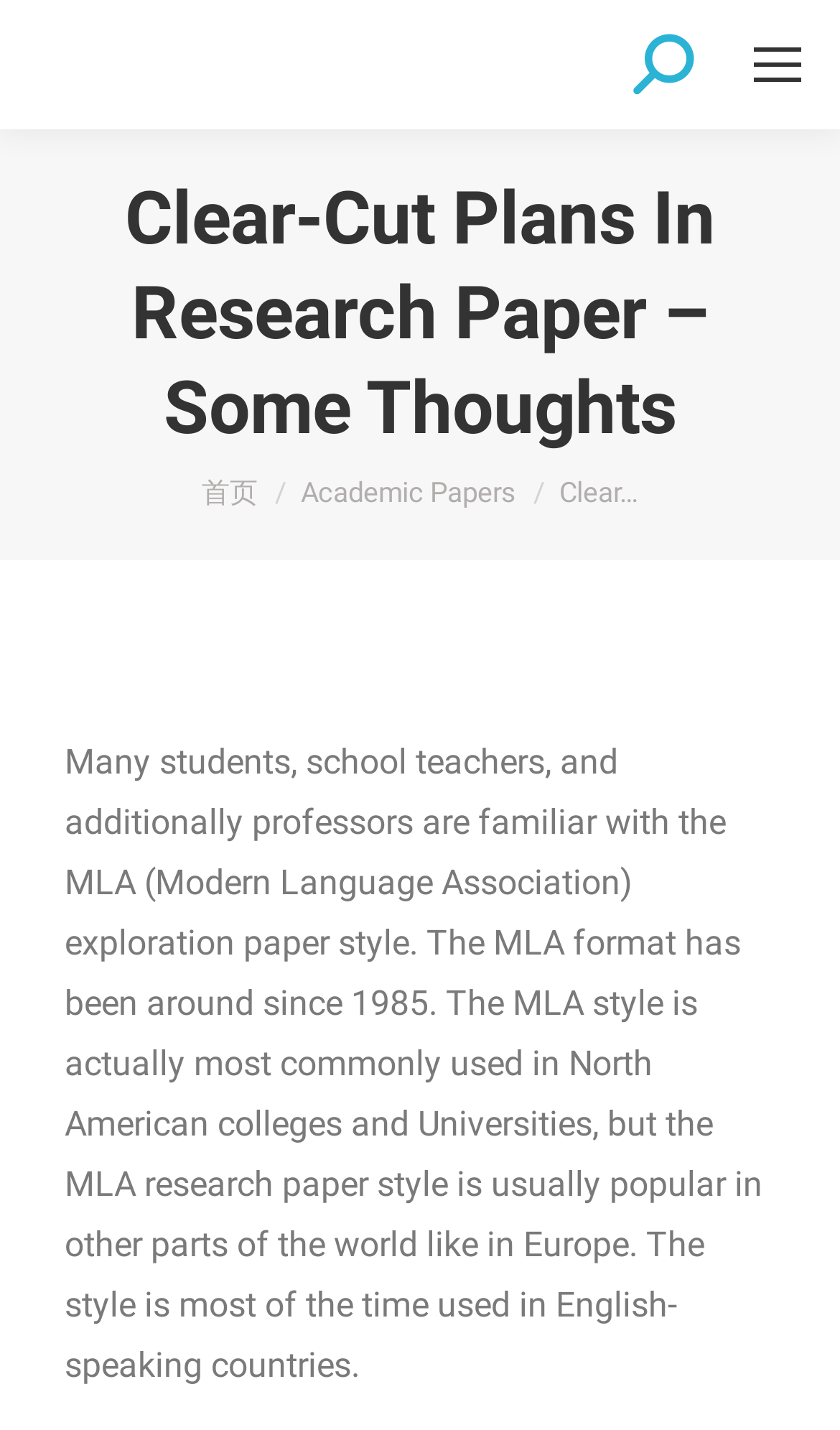How many links are there in the top navigation menu? Based on the image, give a response in one word or a short phrase.

3